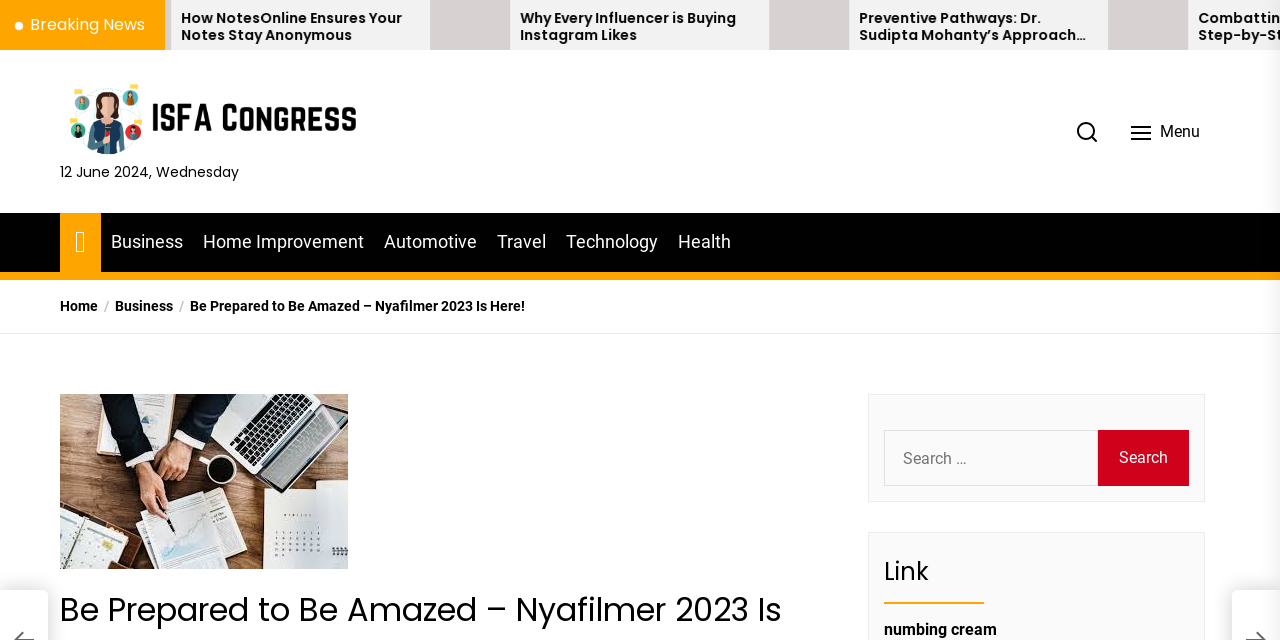Show the bounding box coordinates of the region that should be clicked to follow the instruction: "Click on 'Technology'."

[0.442, 0.357, 0.514, 0.402]